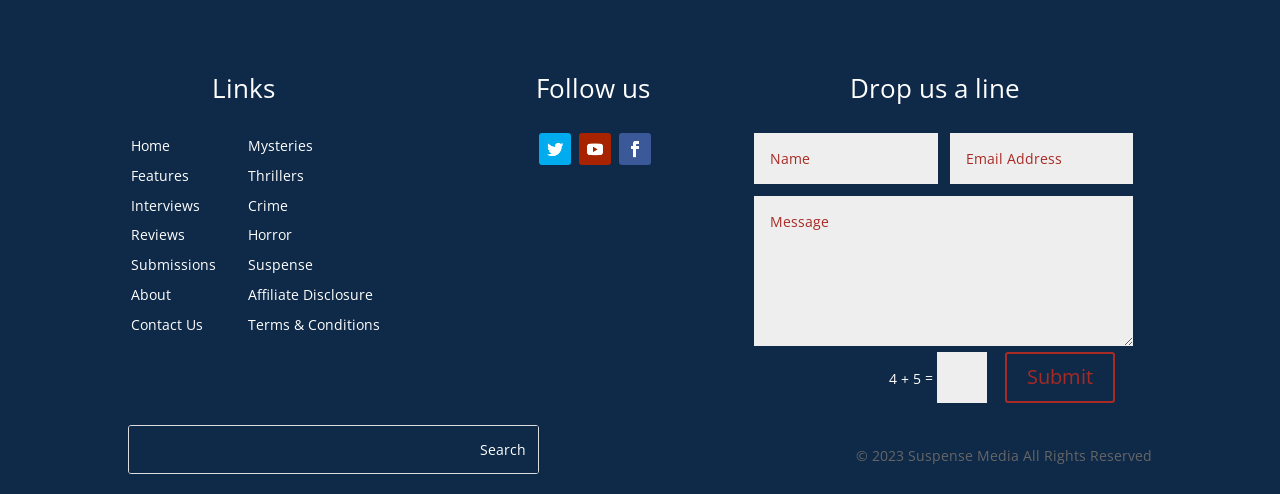Indicate the bounding box coordinates of the element that must be clicked to execute the instruction: "Click on the Home link". The coordinates should be given as four float numbers between 0 and 1, i.e., [left, top, right, bottom].

[0.102, 0.275, 0.133, 0.314]